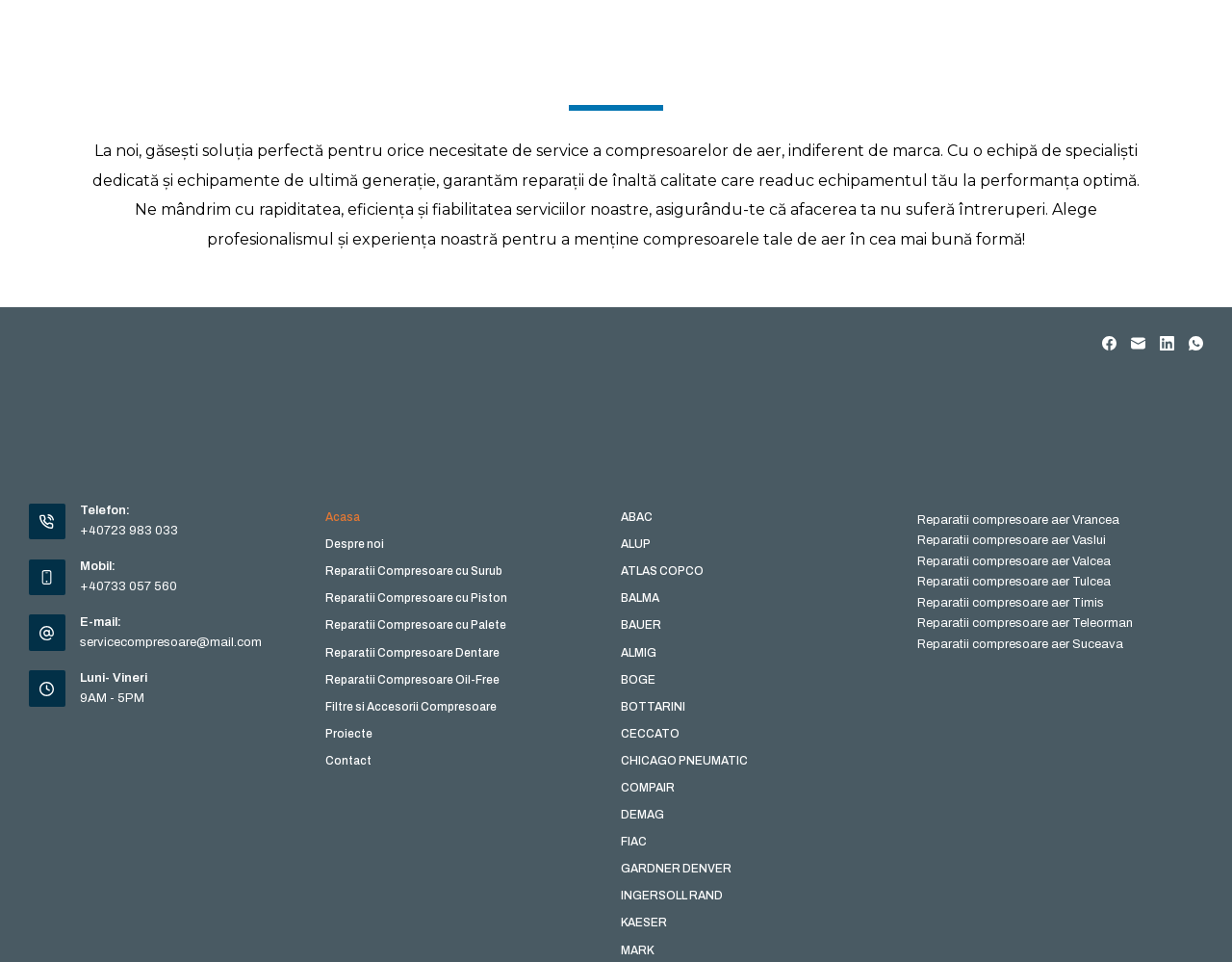Identify and provide the bounding box for the element described by: "Filtre si Accesorii Compresoare".

[0.254, 0.727, 0.506, 0.743]